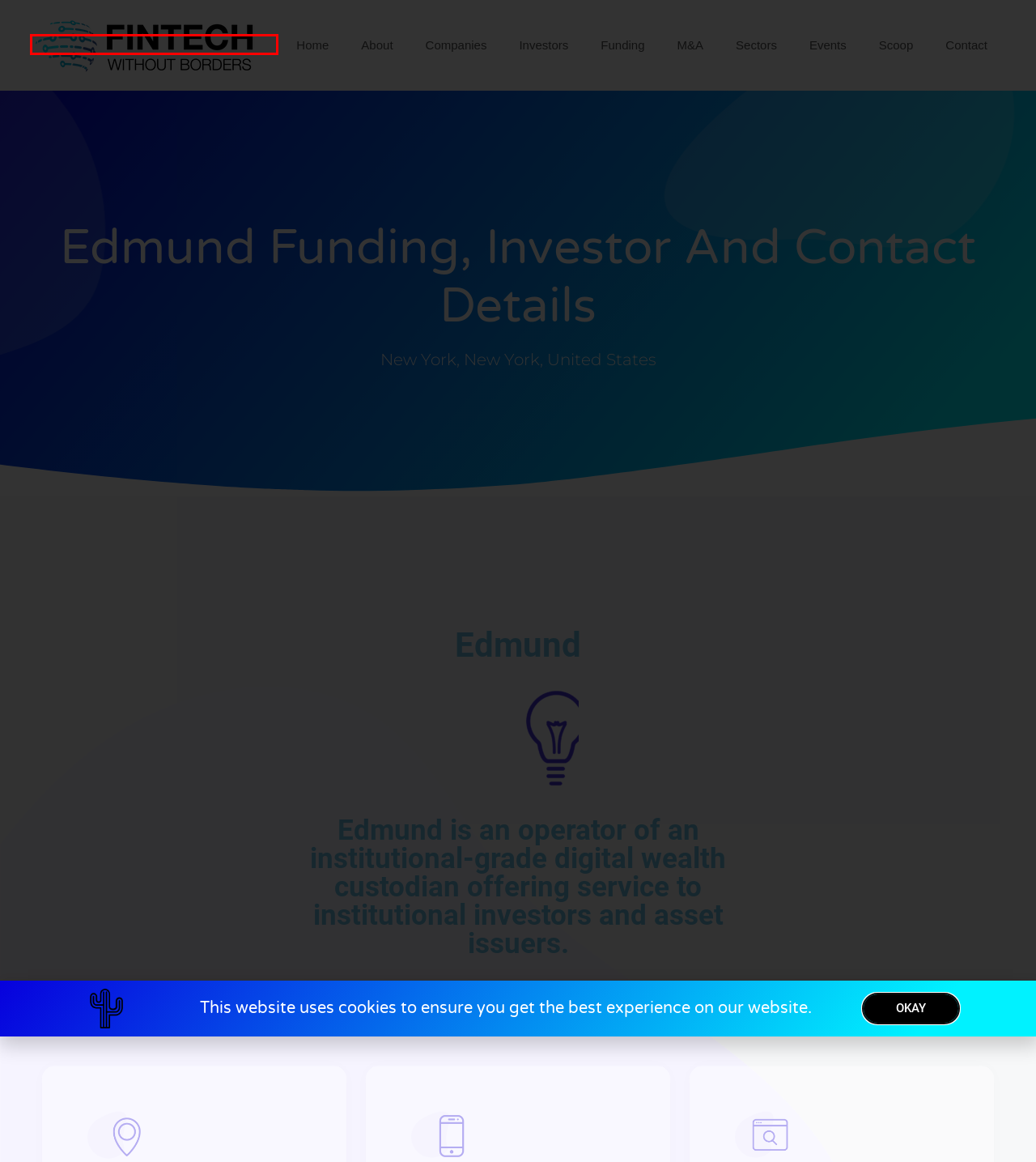You have a screenshot showing a webpage with a red bounding box around a UI element. Choose the webpage description that best matches the new page after clicking the highlighted element. Here are the options:
A. Companies
B. Funding - Fintech Without Borders
C. Fintech Without Borders
D. M&A - Fintech Without Borders
E. Sectors - Fintech Without Borders
F. Contact - Fintech Without Borders
G. Scoop - Fintech Without Borders
H. Events

C